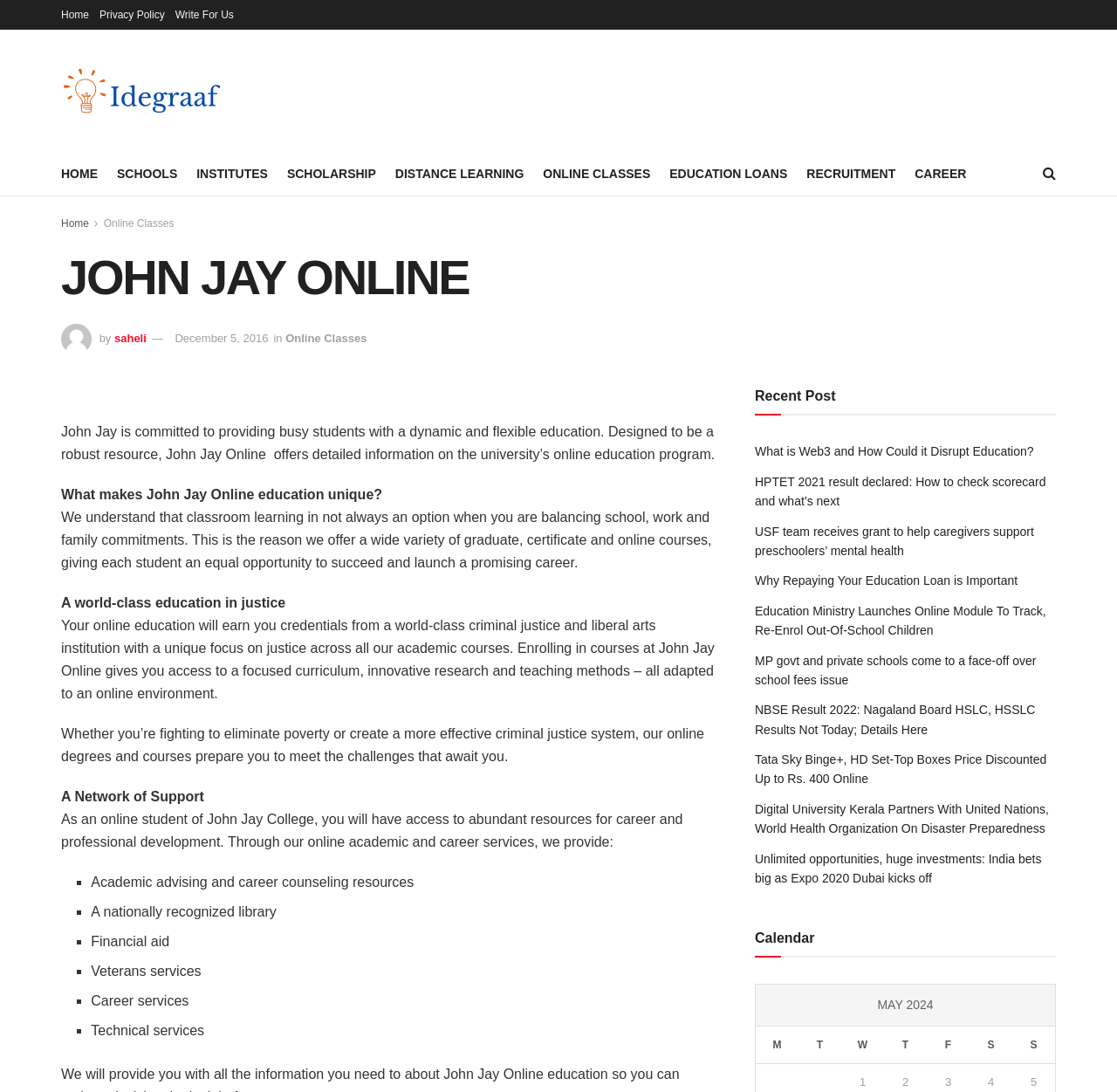Can you give a detailed response to the following question using the information from the image? What are the resources provided by the online academic and career services?

The resources provided by the online academic and career services can be found in the list markers and static texts, including 'Academic advising and career counseling resources', 'A nationally recognized library', 'Financial aid', 'Veterans services', 'Career services', and 'Technical services'.